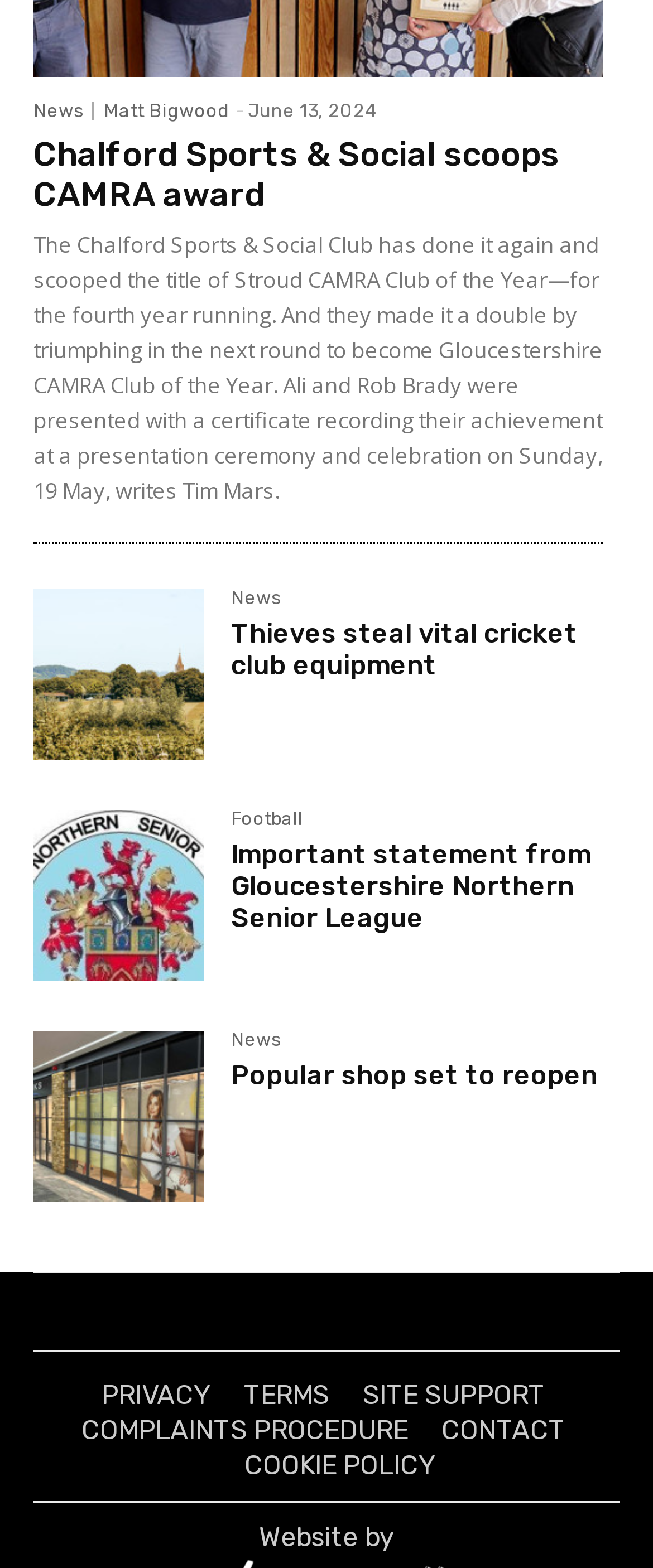What type of shop is set to reopen?
Using the image as a reference, answer the question with a short word or phrase.

Popular shop